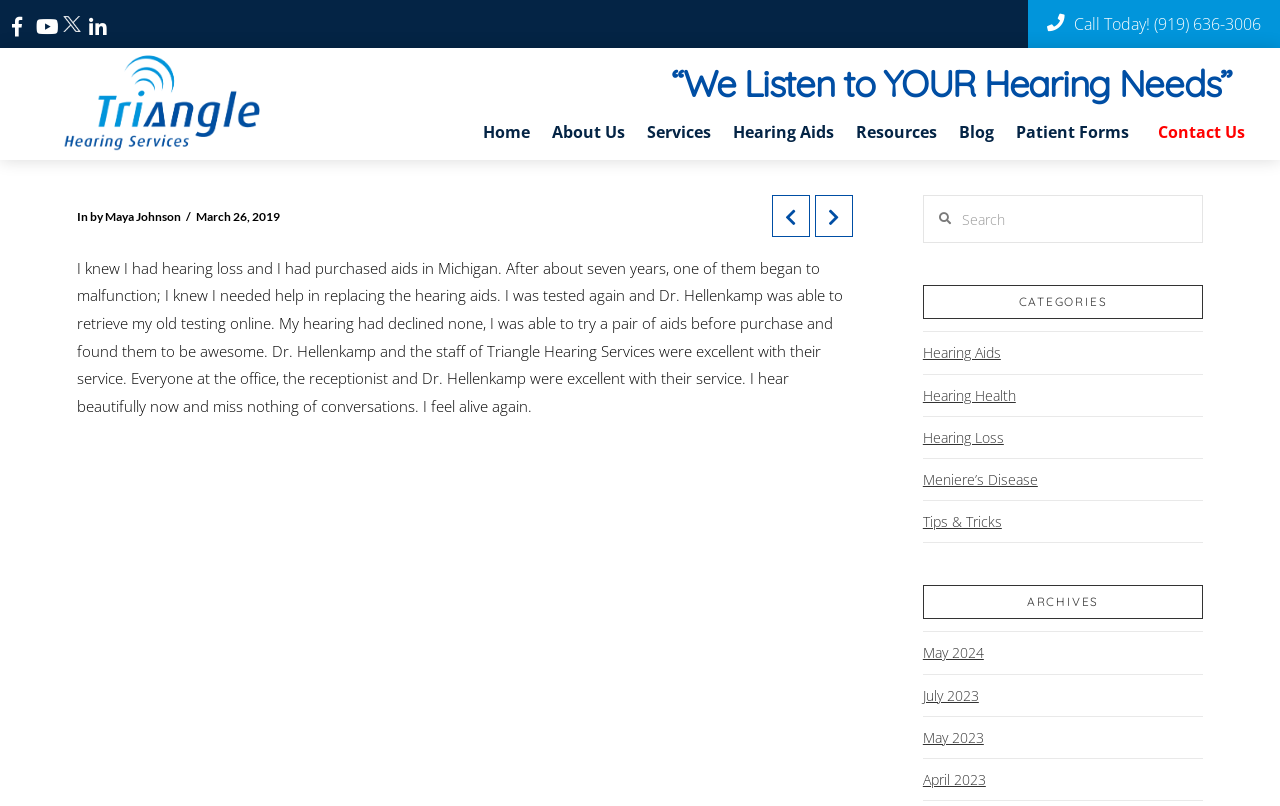Locate the bounding box coordinates of the clickable part needed for the task: "Go to the 'Home' page".

[0.369, 0.124, 0.423, 0.203]